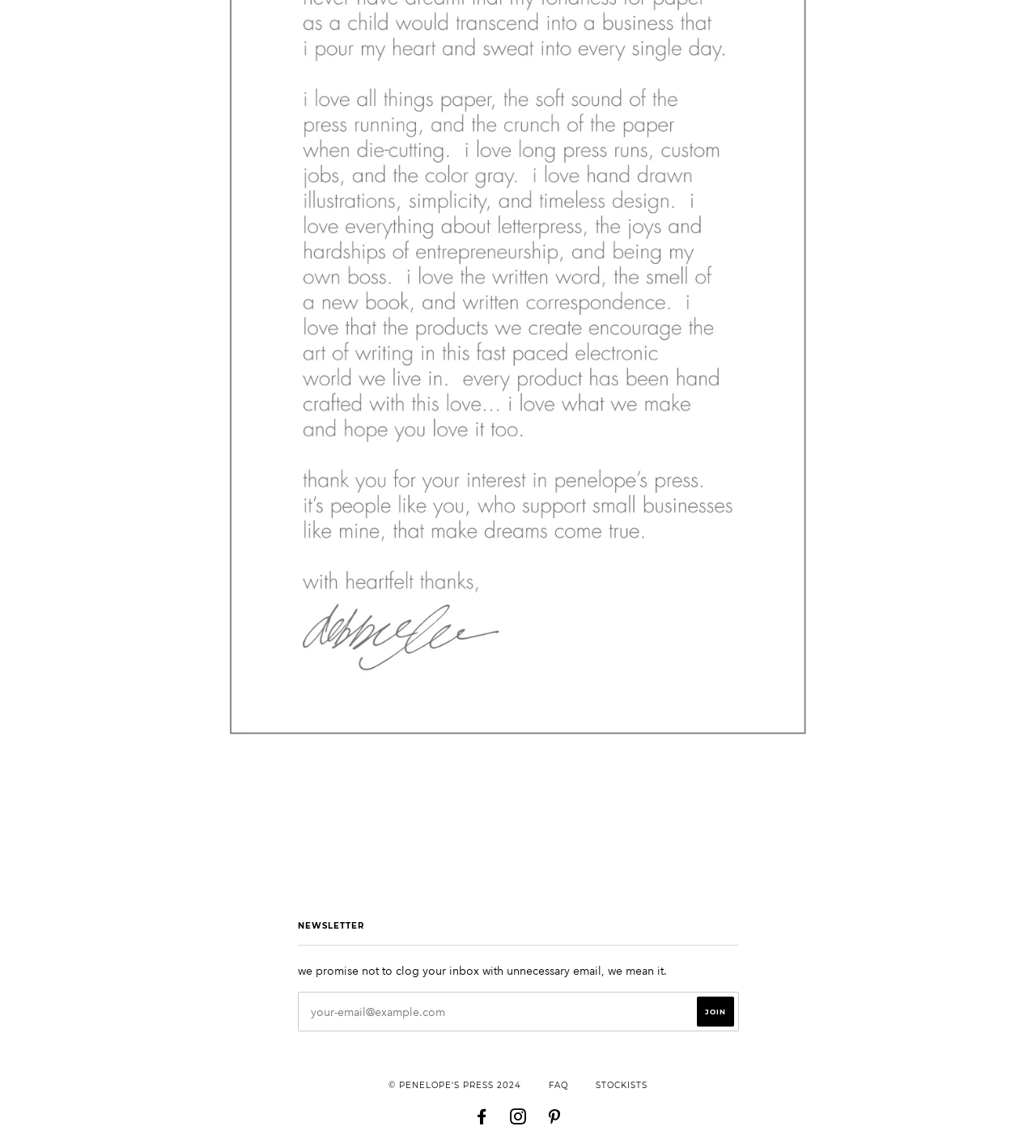Locate the bounding box coordinates of the element's region that should be clicked to carry out the following instruction: "Enter email address". The coordinates need to be four float numbers between 0 and 1, i.e., [left, top, right, bottom].

[0.292, 0.868, 0.672, 0.894]